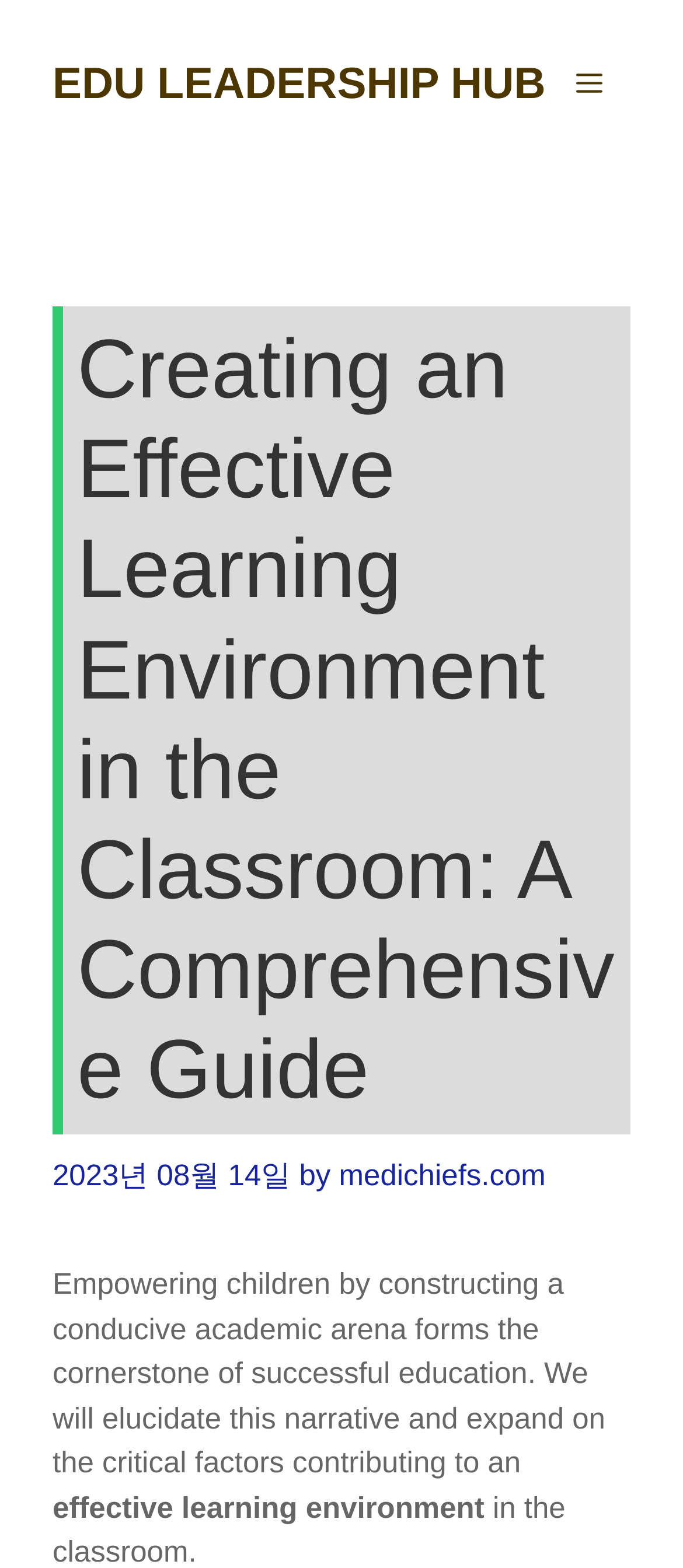Extract the bounding box coordinates for the HTML element that matches this description: "medichiefs.com". The coordinates should be four float numbers between 0 and 1, i.e., [left, top, right, bottom].

[0.496, 0.739, 0.799, 0.76]